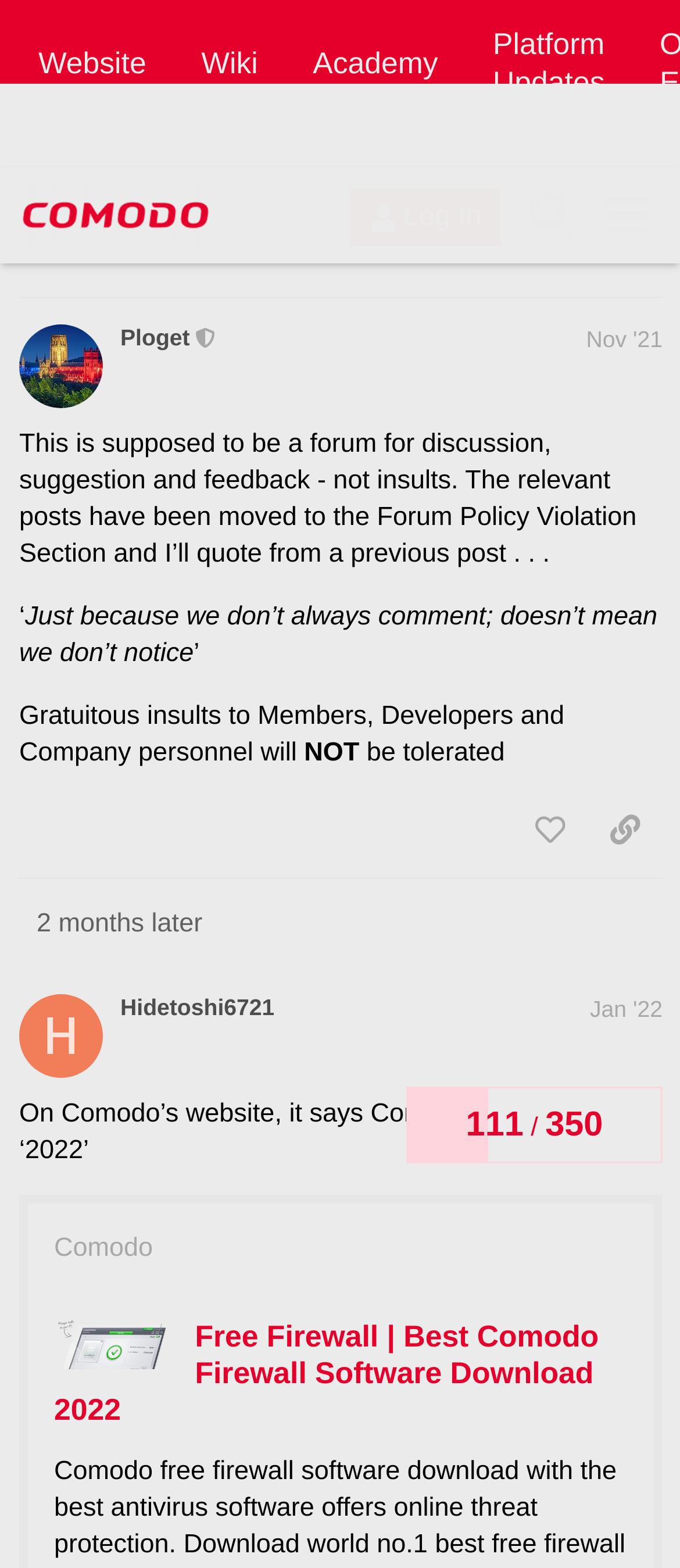Determine the coordinates of the bounding box for the clickable area needed to execute this instruction: "Like the post by Hidetoshi6721".

[0.753, 0.508, 0.864, 0.55]